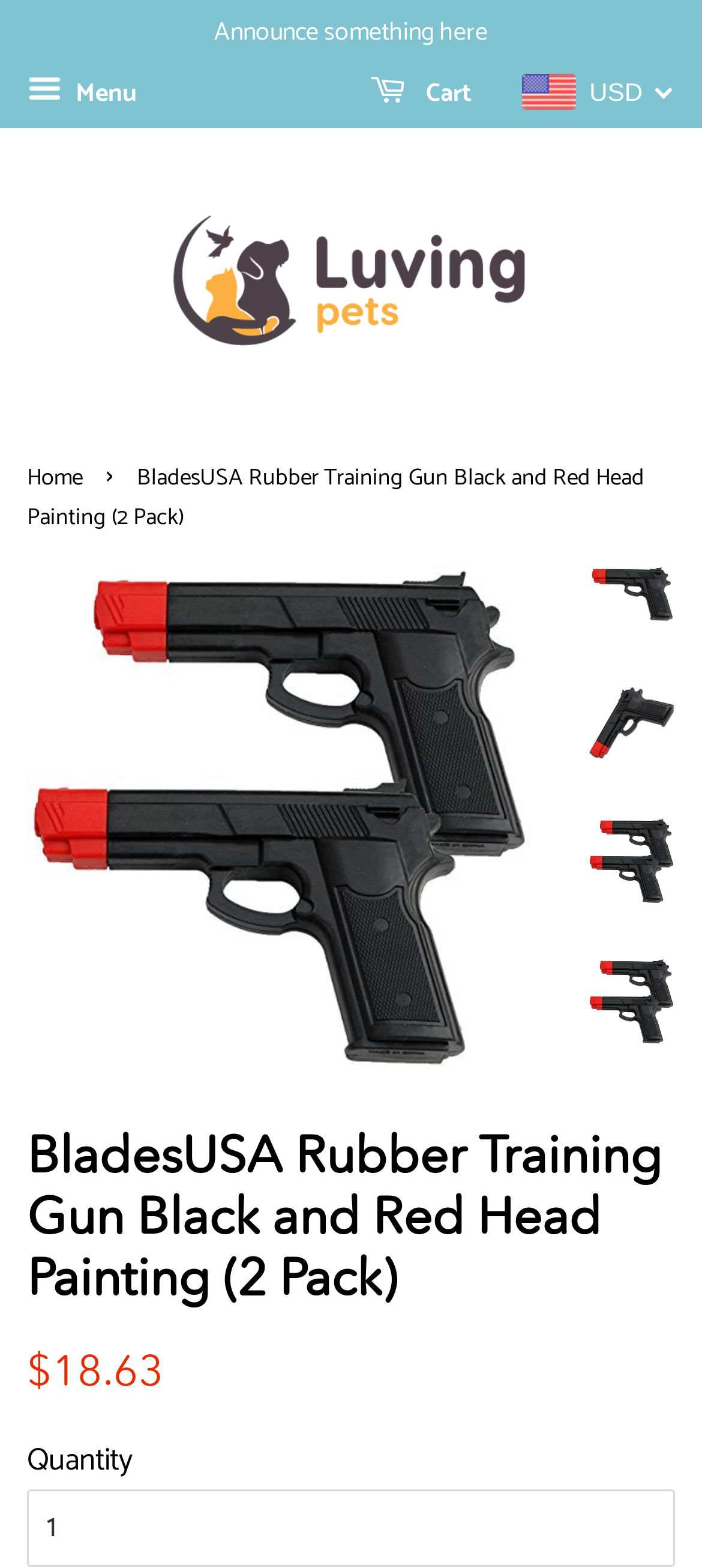Please indicate the bounding box coordinates of the element's region to be clicked to achieve the instruction: "Change the 'Quantity'". Provide the coordinates as four float numbers between 0 and 1, i.e., [left, top, right, bottom].

[0.038, 0.95, 0.962, 0.999]